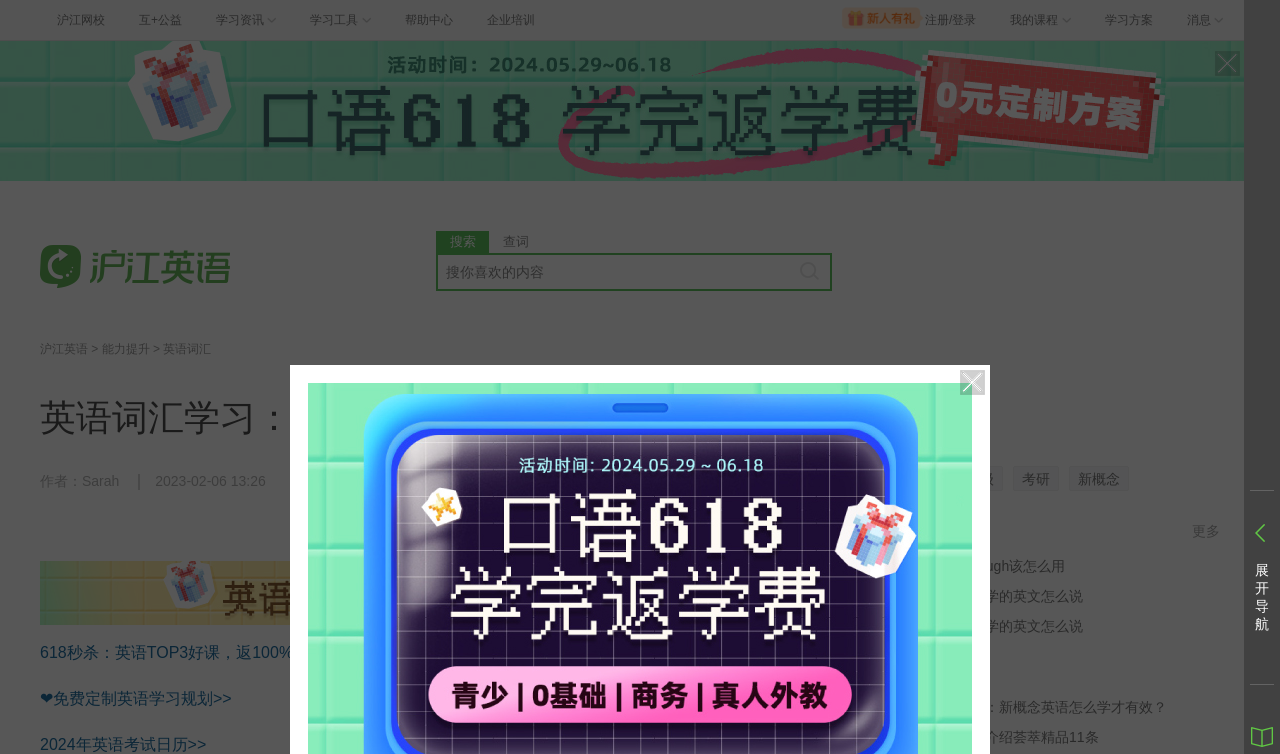What is the author of the article?
Provide a detailed and extensive answer to the question.

I found the author's name by looking at the static text element that says '作者：Sarah' which is located below the main heading.